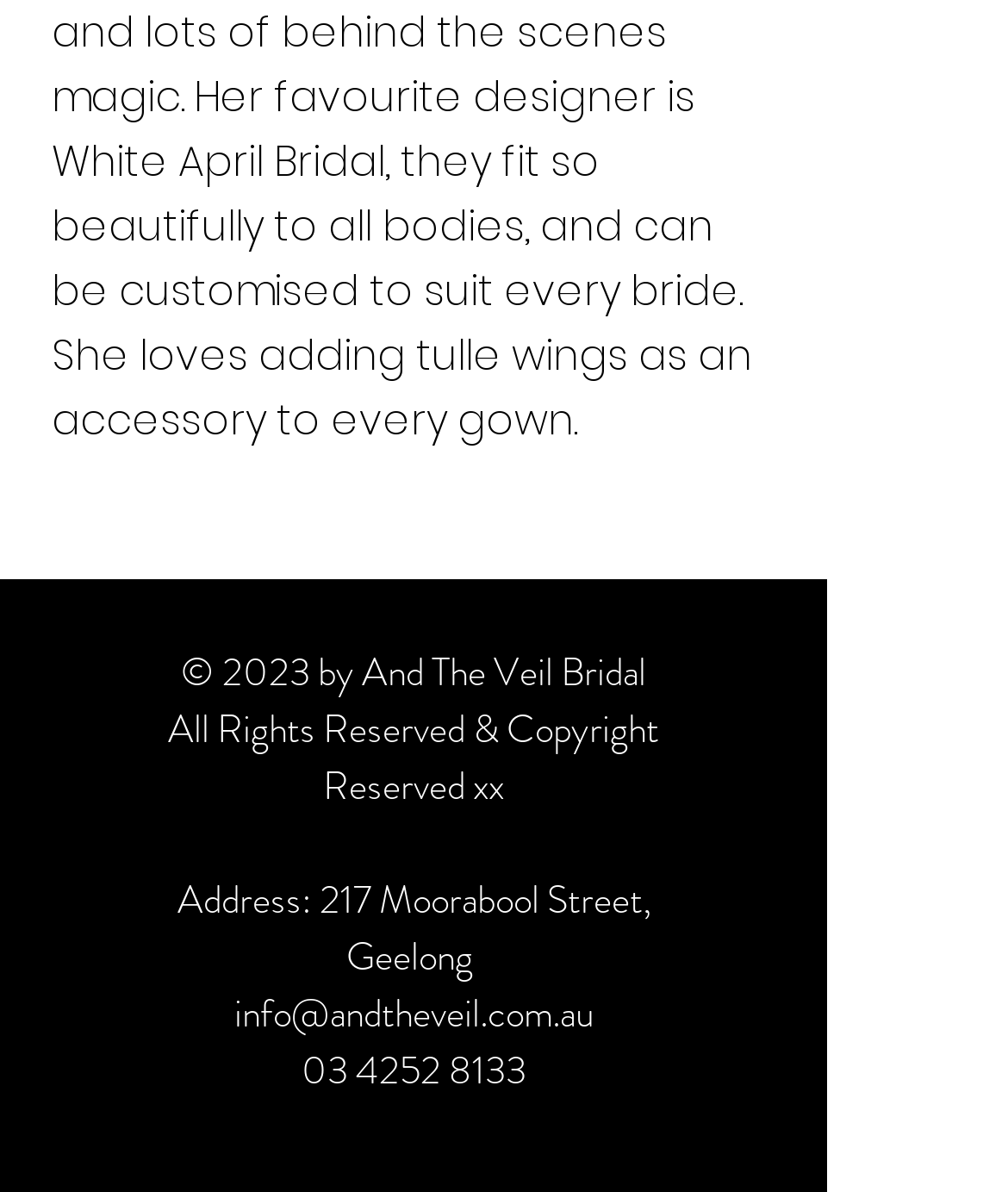Determine the bounding box coordinates of the UI element described by: "info@andtheveil.com.au".

[0.232, 0.826, 0.588, 0.873]